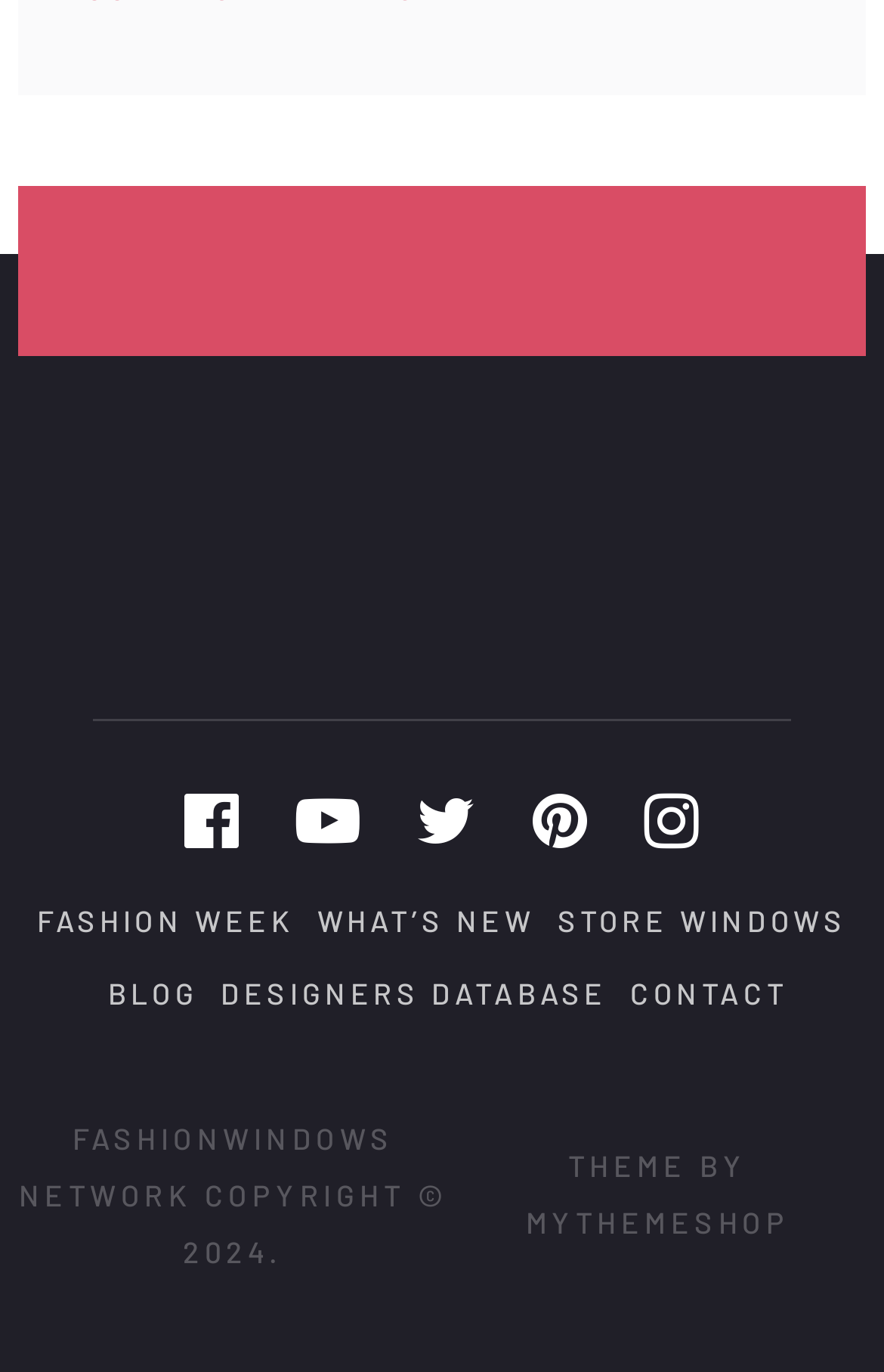Identify the bounding box for the UI element that is described as follows: "title="Pinterest"".

[0.603, 0.568, 0.665, 0.625]